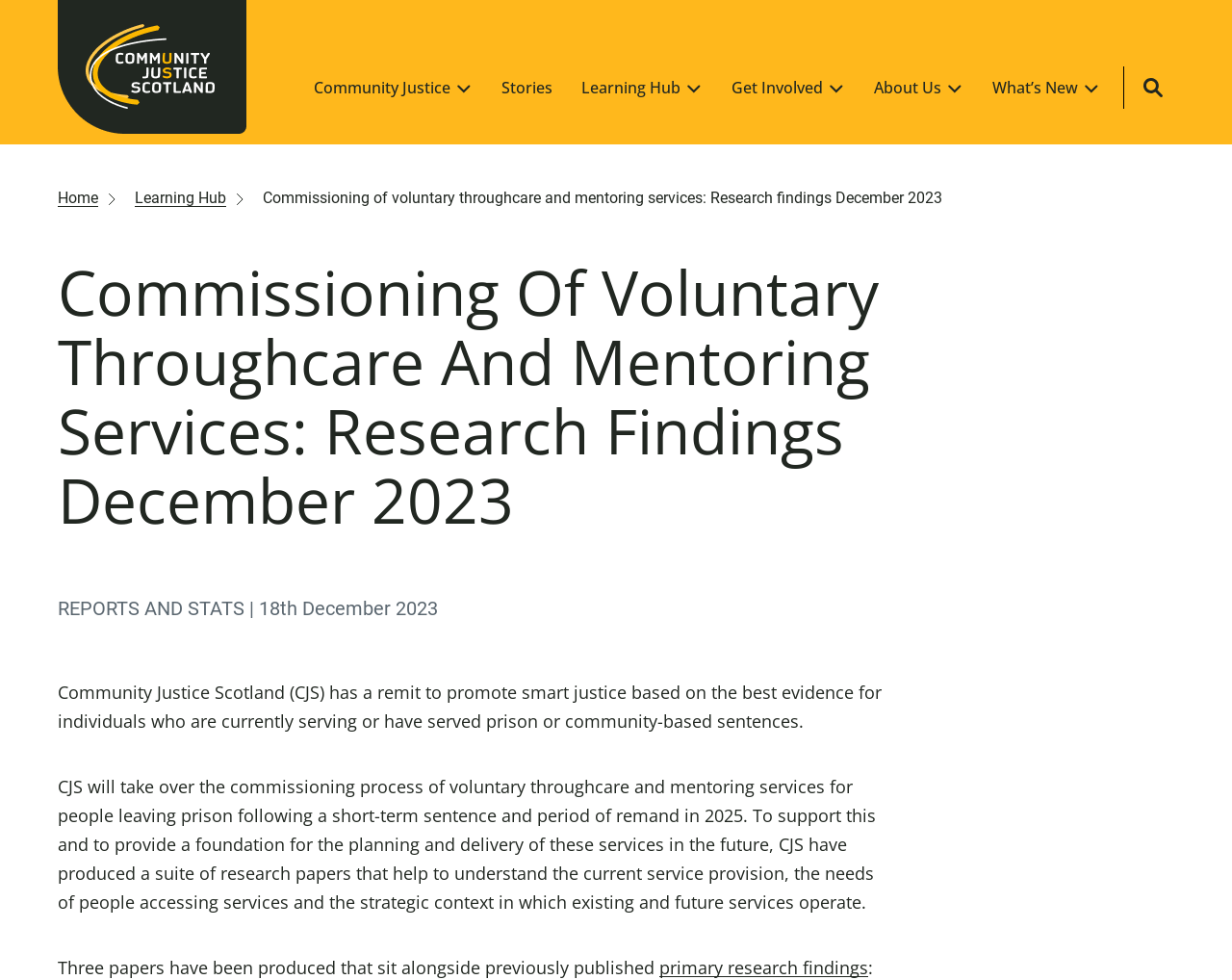Please determine the bounding box coordinates of the element's region to click in order to carry out the following instruction: "Navigate to Community Justice". The coordinates should be four float numbers between 0 and 1, i.e., [left, top, right, bottom].

[0.243, 0.059, 0.395, 0.12]